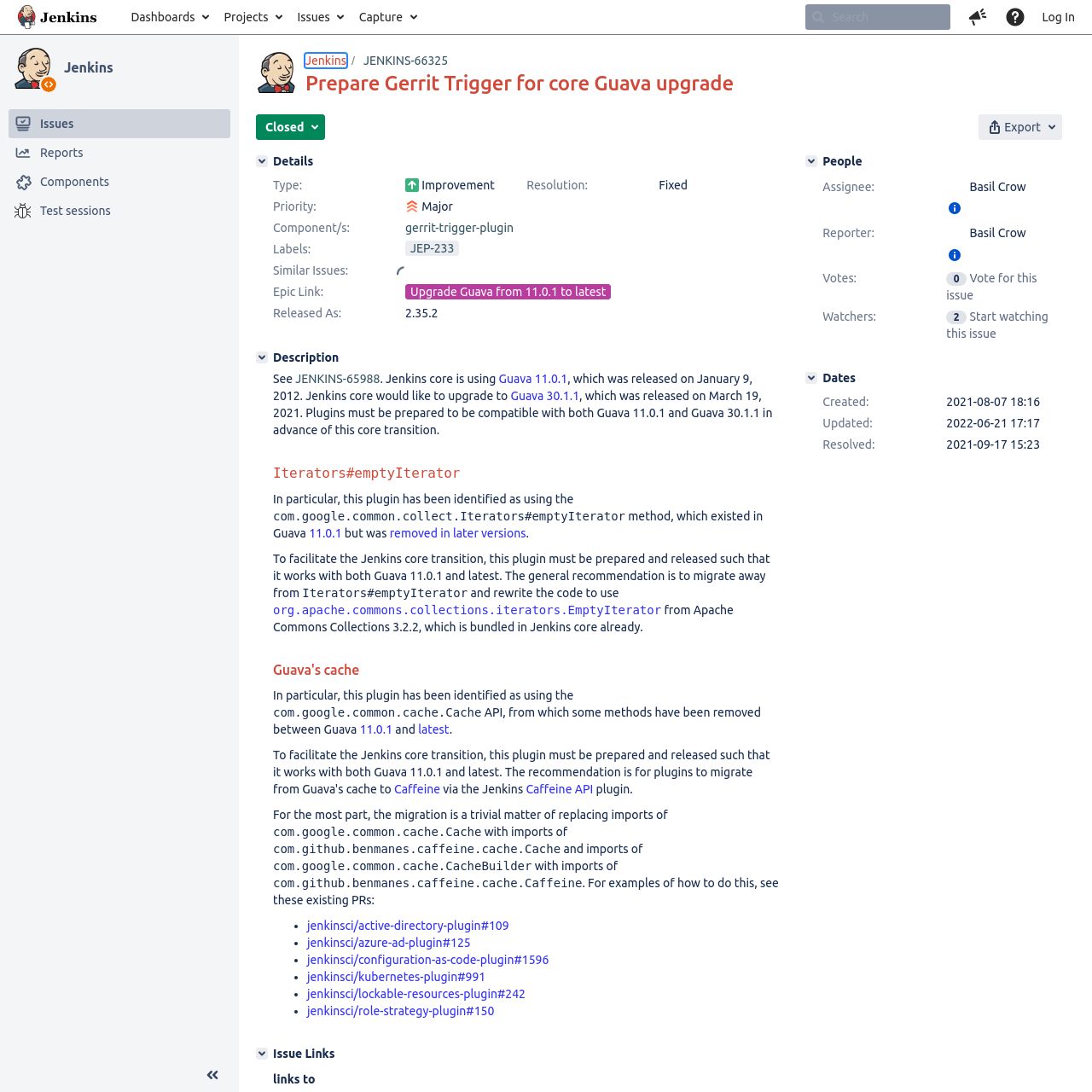Identify the bounding box coordinates for the UI element described as: "Give feedback to Atlassian". The coordinates should be provided as four floats between 0 and 1: [left, top, right, bottom].

[0.878, 0.0, 0.912, 0.031]